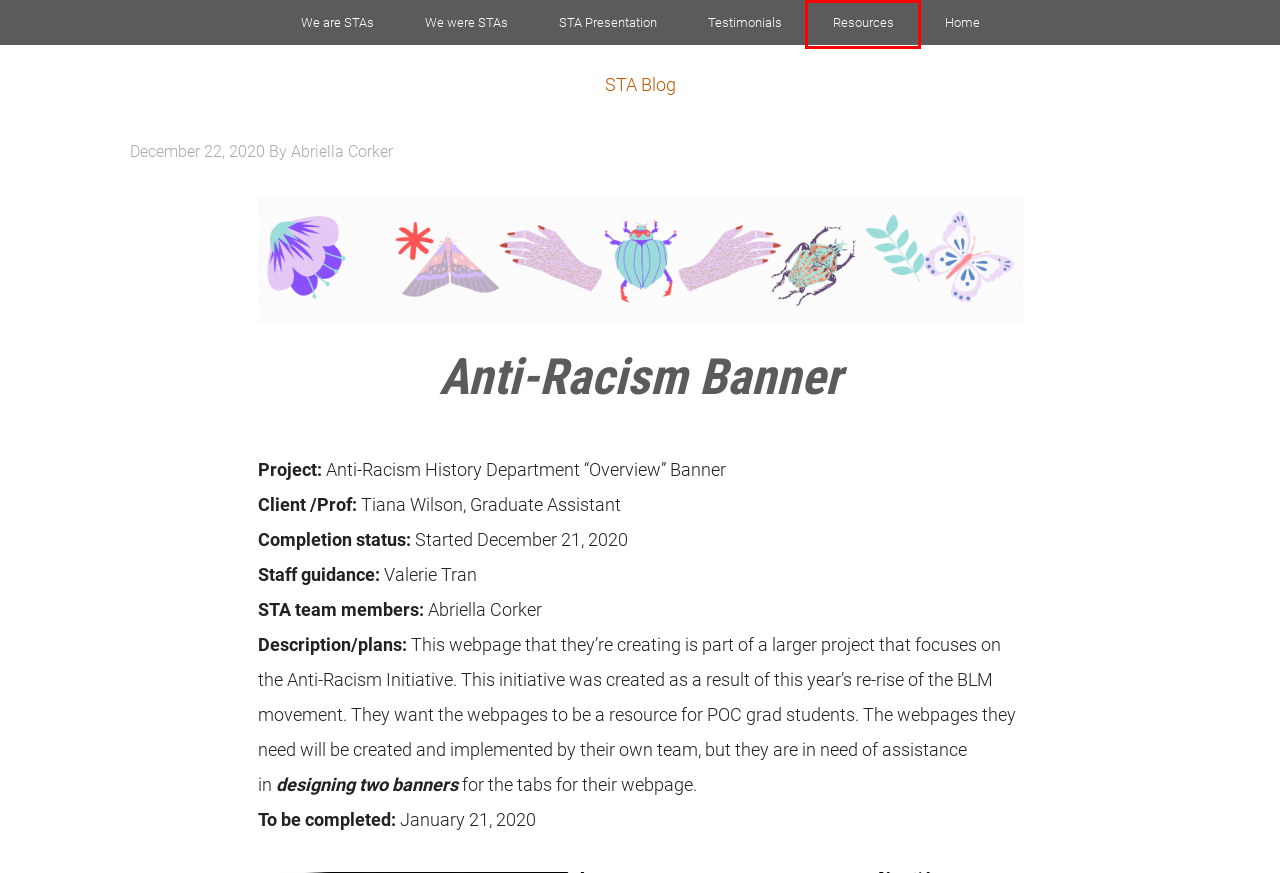You are provided with a screenshot of a webpage that includes a red rectangle bounding box. Please choose the most appropriate webpage description that matches the new webpage after clicking the element within the red bounding box. Here are the candidates:
A. STA Blog
B. Testimonials
C. Resources
D. We were STAs
E. Production Credits
F. Abriella Corker
G. Thang Truong
H. STA Presentation 2017

C